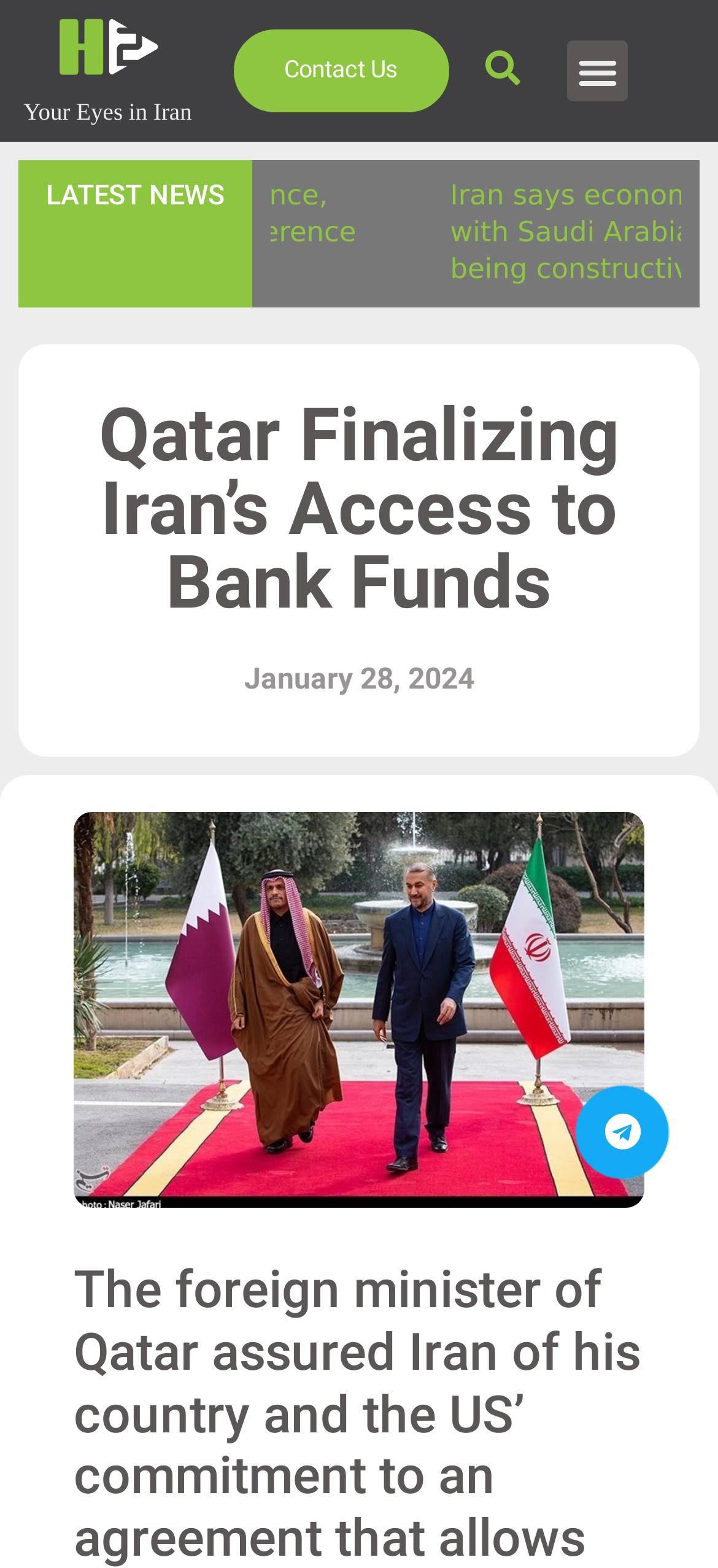Could you please study the image and provide a detailed answer to the question:
What is the date of the latest news article?

I found the link 'January 28, 2024' below the heading of the latest news article, which suggests that this is the date of the article.